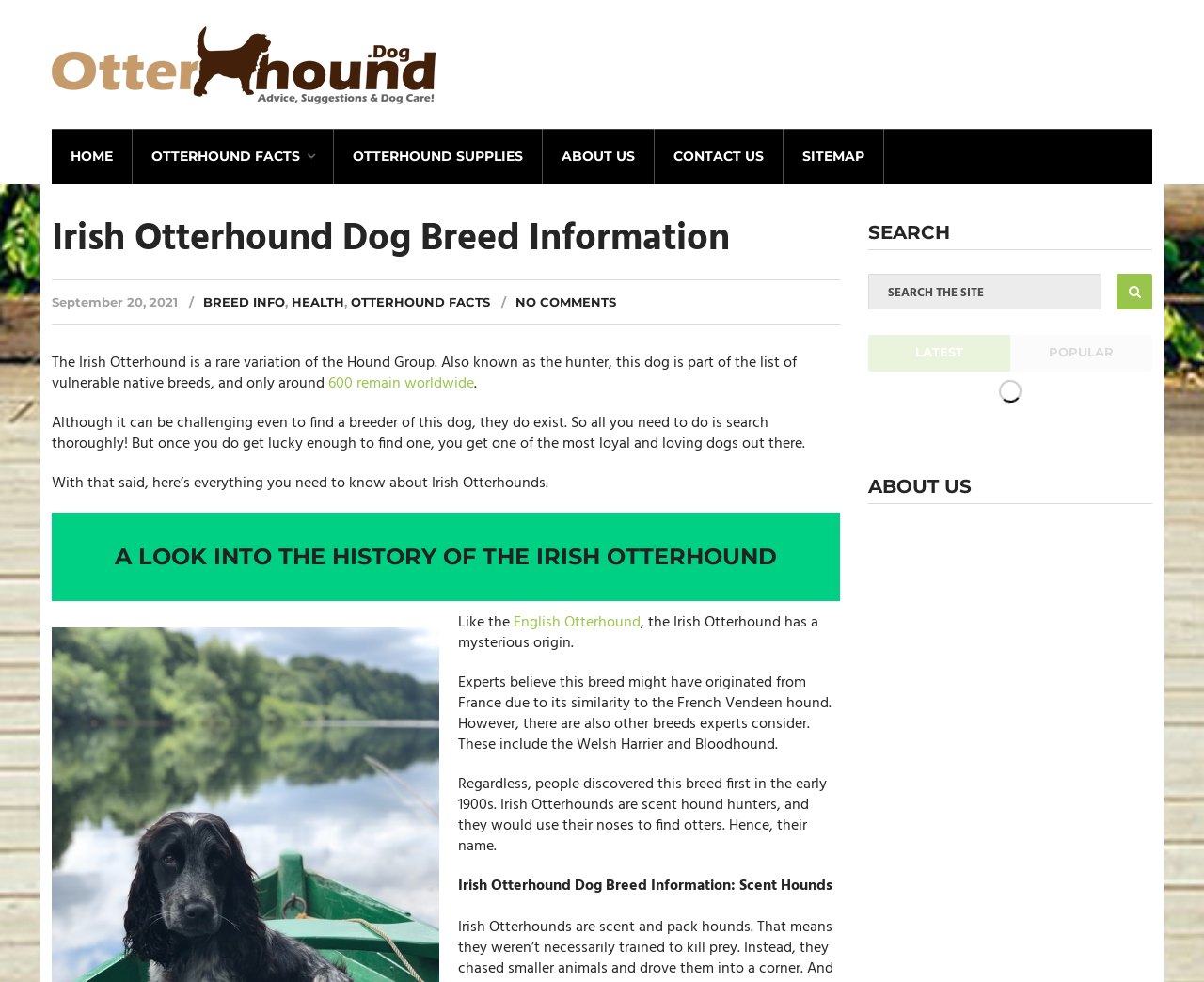What is the name of the dog breed described on this webpage?
Based on the screenshot, give a detailed explanation to answer the question.

I determined the answer by reading the heading 'Irish Otterhound Dog Breed Information' and the meta description 'One of the rarest breeds in the world is the Irish Otterhound. Here in this article is your complete Irish Otterhound Dog Breed Information.'